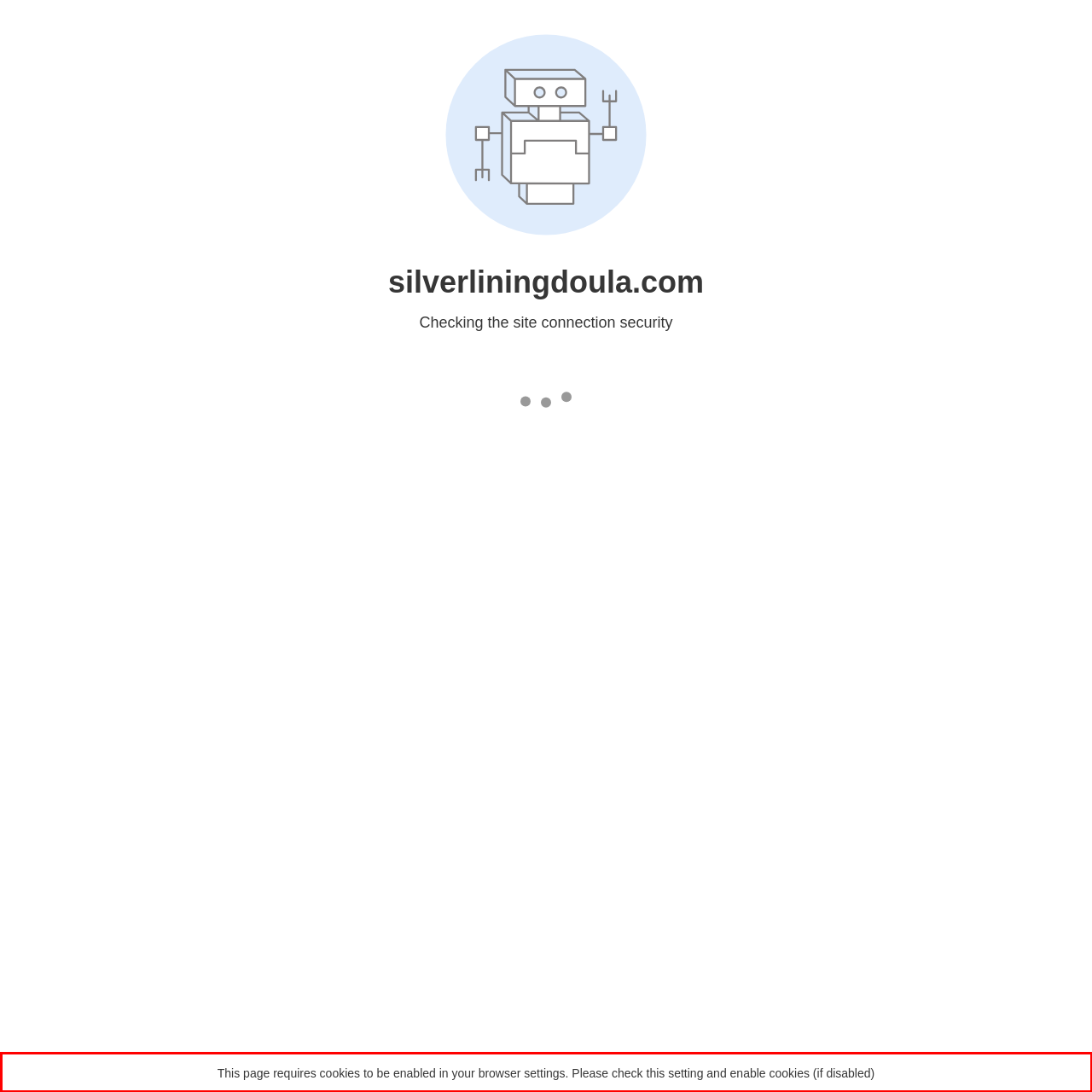Please examine the screenshot of the webpage and read the text present within the red rectangle bounding box.

This page requires cookies to be enabled in your browser settings. Please check this setting and enable cookies (if disabled)